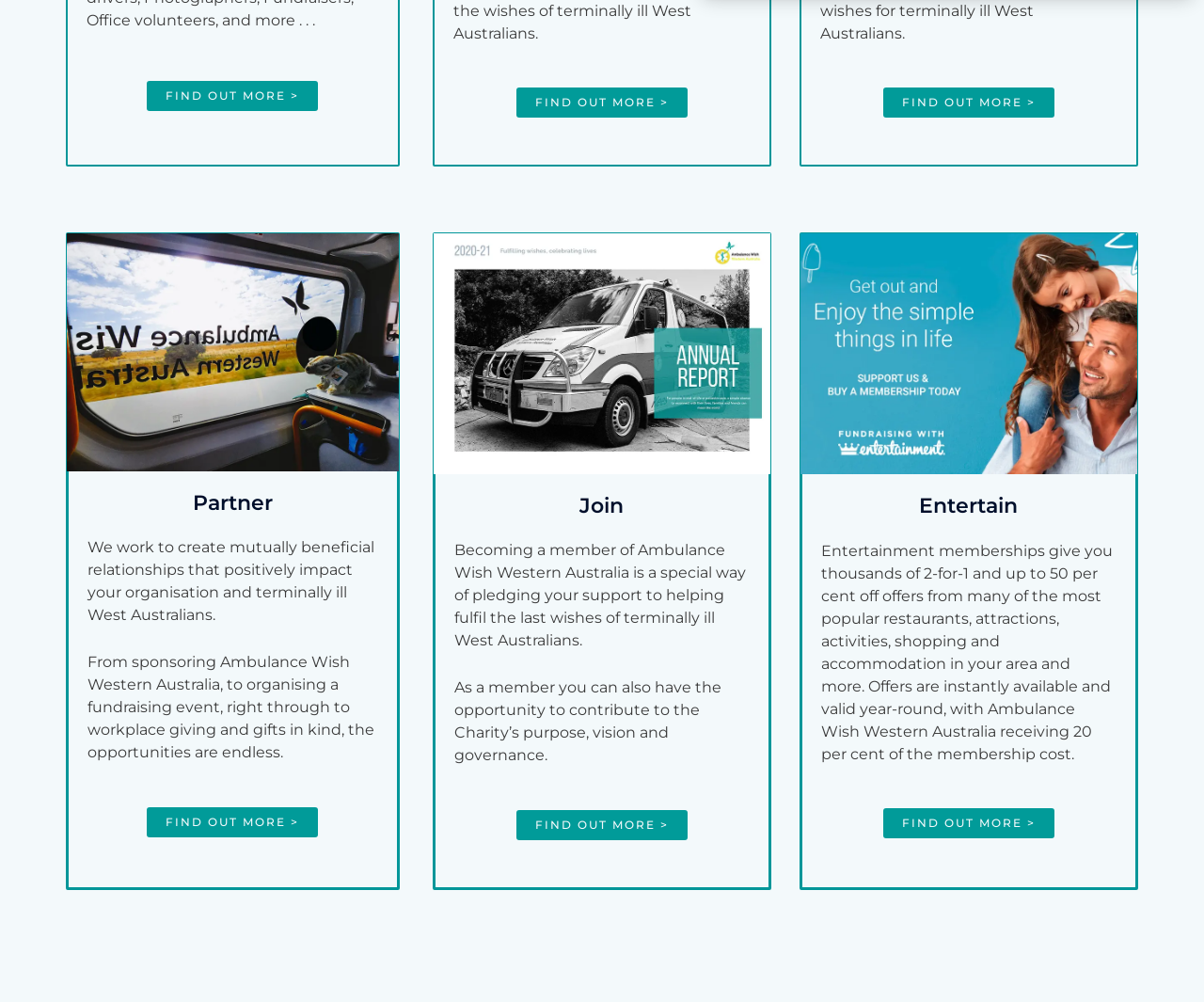Find the bounding box coordinates of the clickable element required to execute the following instruction: "Learn more about joining Ambulance Wish Western Australia". Provide the coordinates as four float numbers between 0 and 1, i.e., [left, top, right, bottom].

[0.429, 0.808, 0.571, 0.838]